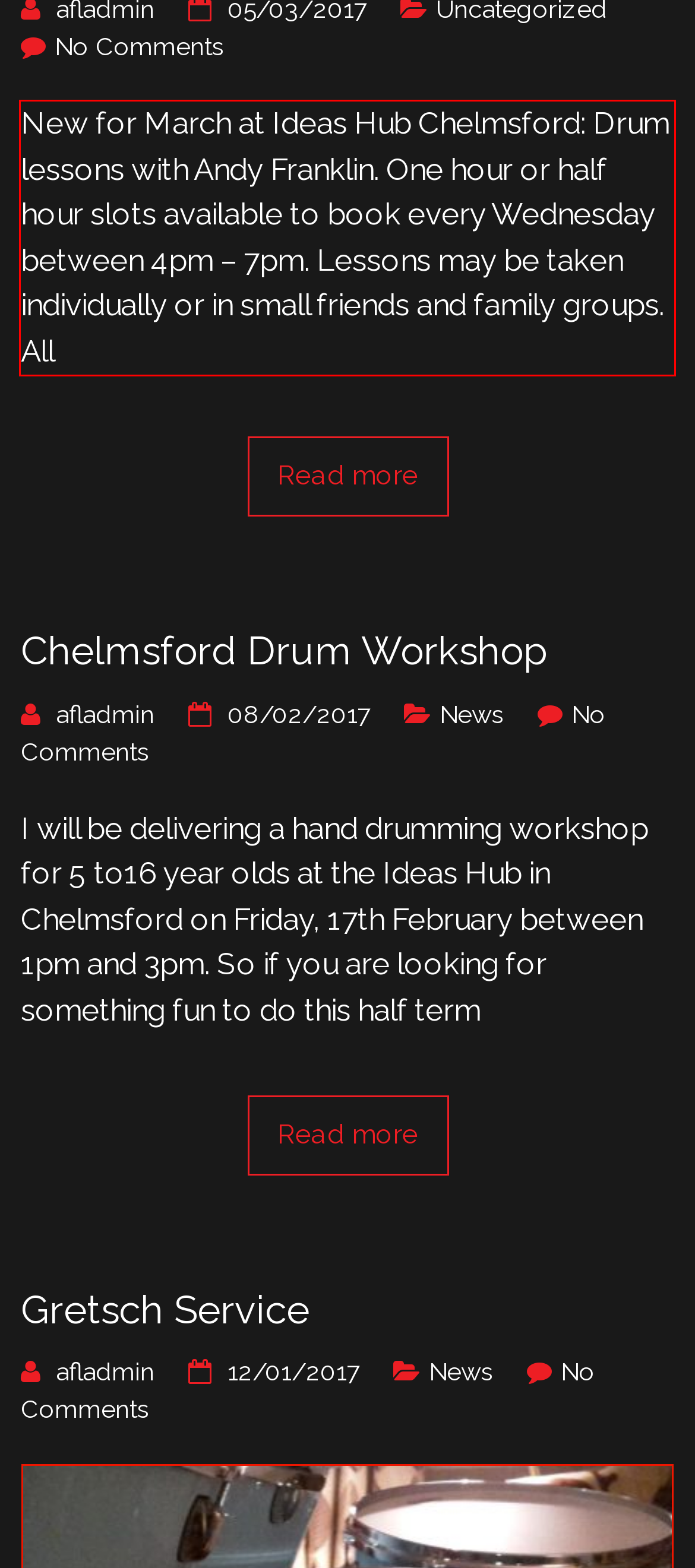By examining the provided screenshot of a webpage, recognize the text within the red bounding box and generate its text content.

New for March at Ideas Hub Chelmsford: Drum lessons with Andy Franklin. One hour or half hour slots available to book every Wednesday between 4pm – 7pm. Lessons may be taken individually or in small friends and family groups. All